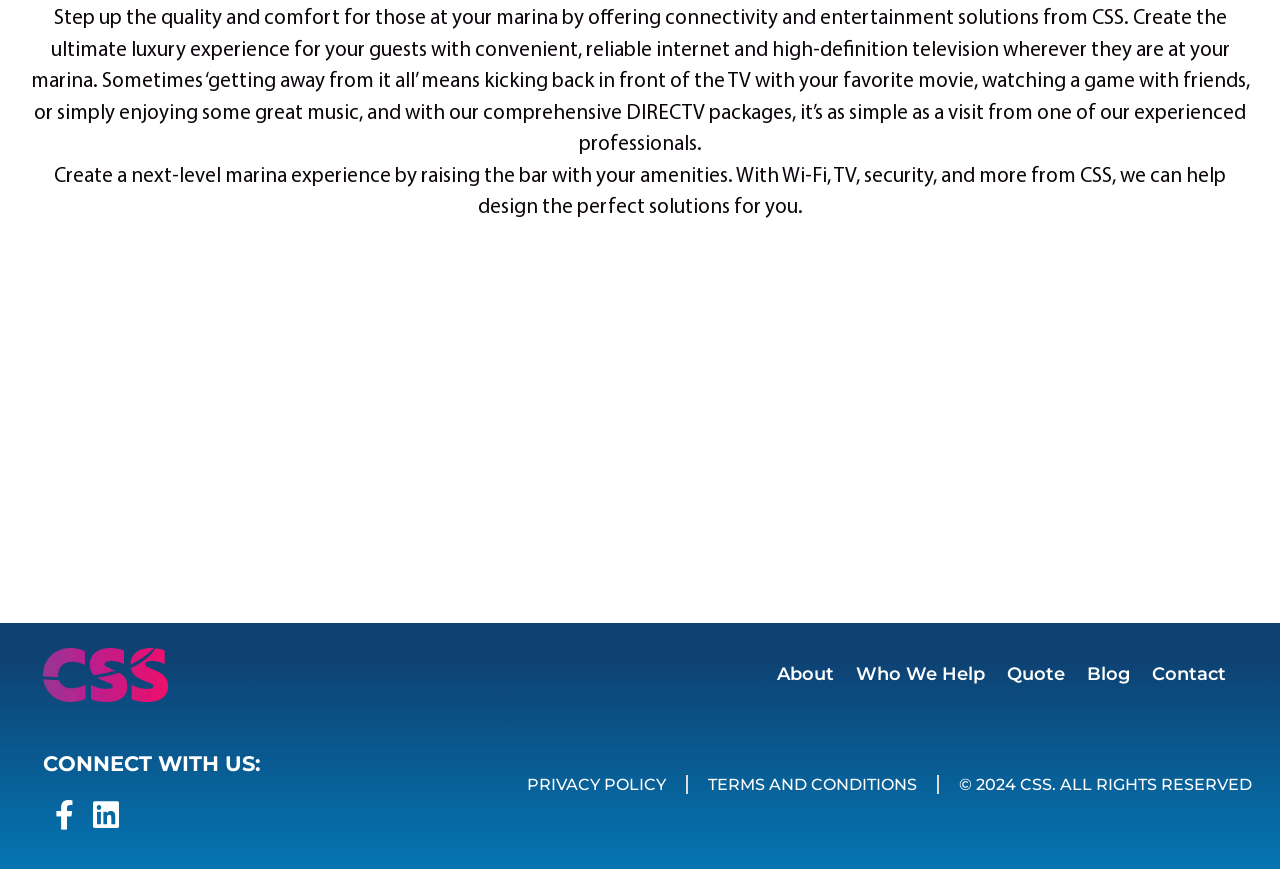Give a one-word or short phrase answer to this question: 
What type of experience can be created with CSS solutions?

Luxury experience